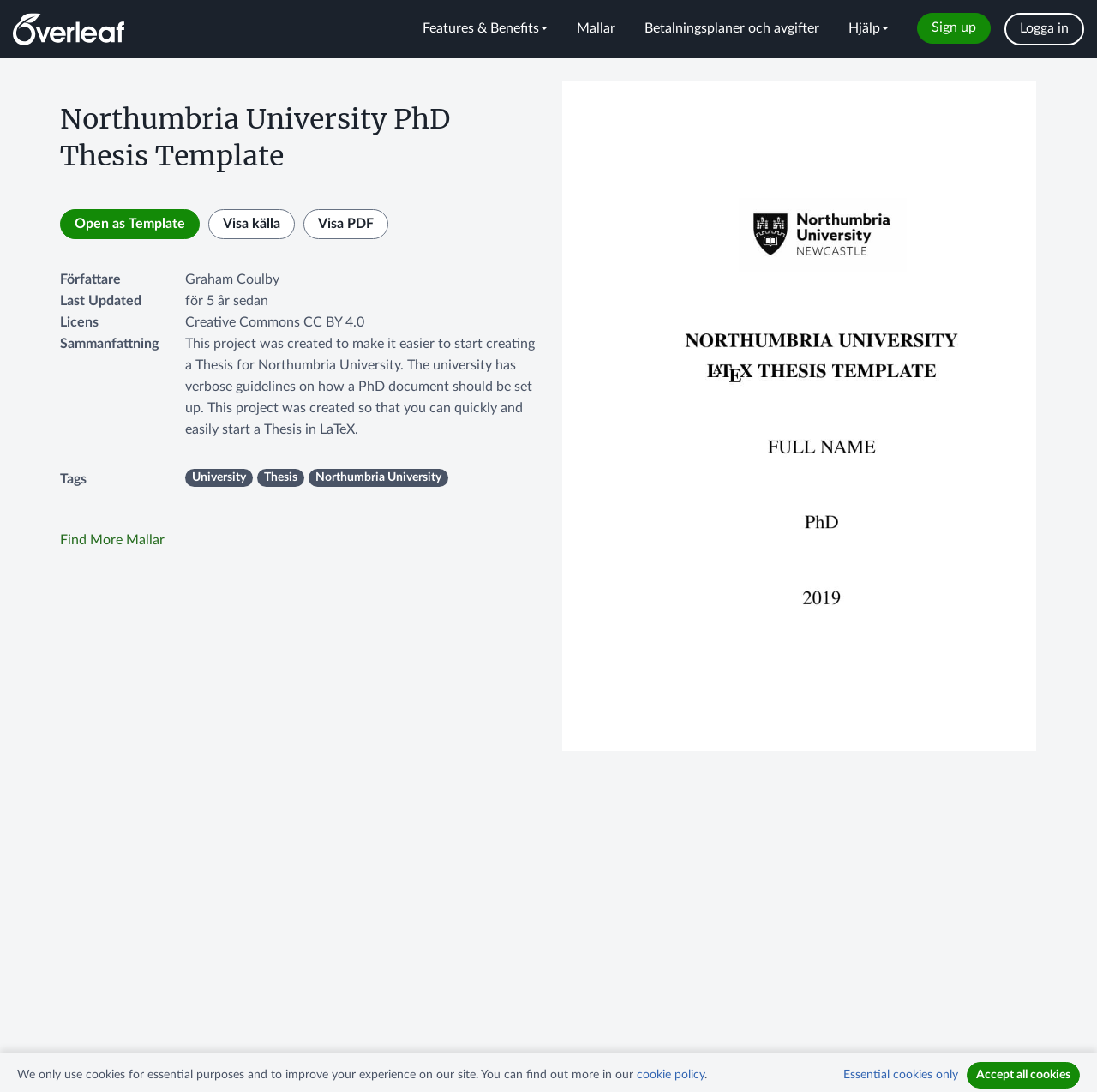Using the element description: "Thesis", determine the bounding box coordinates. The coordinates should be in the format [left, top, right, bottom], with values between 0 and 1.

[0.235, 0.429, 0.278, 0.446]